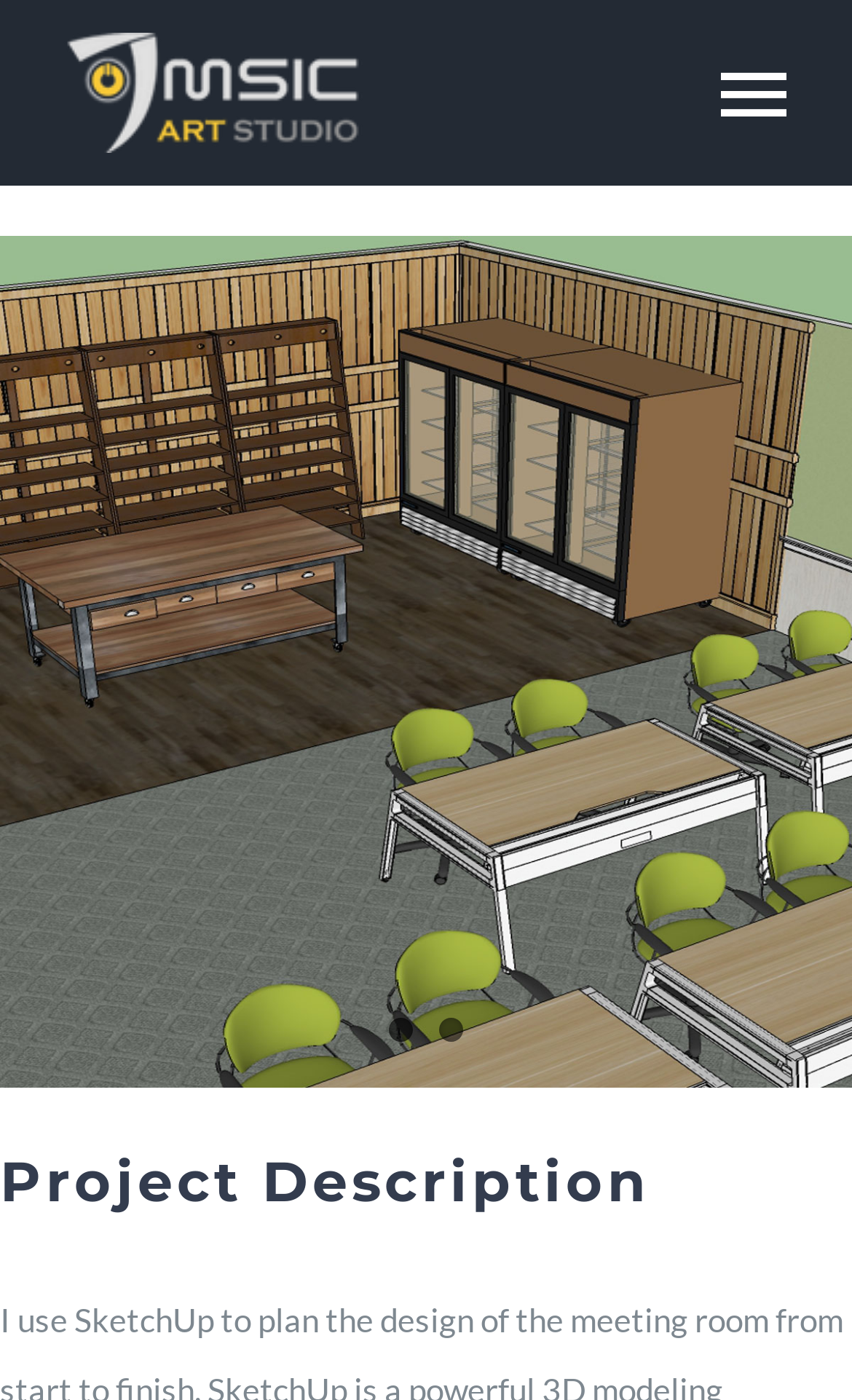What is the name of the art studio? Refer to the image and provide a one-word or short phrase answer.

JMSIC Art Studio